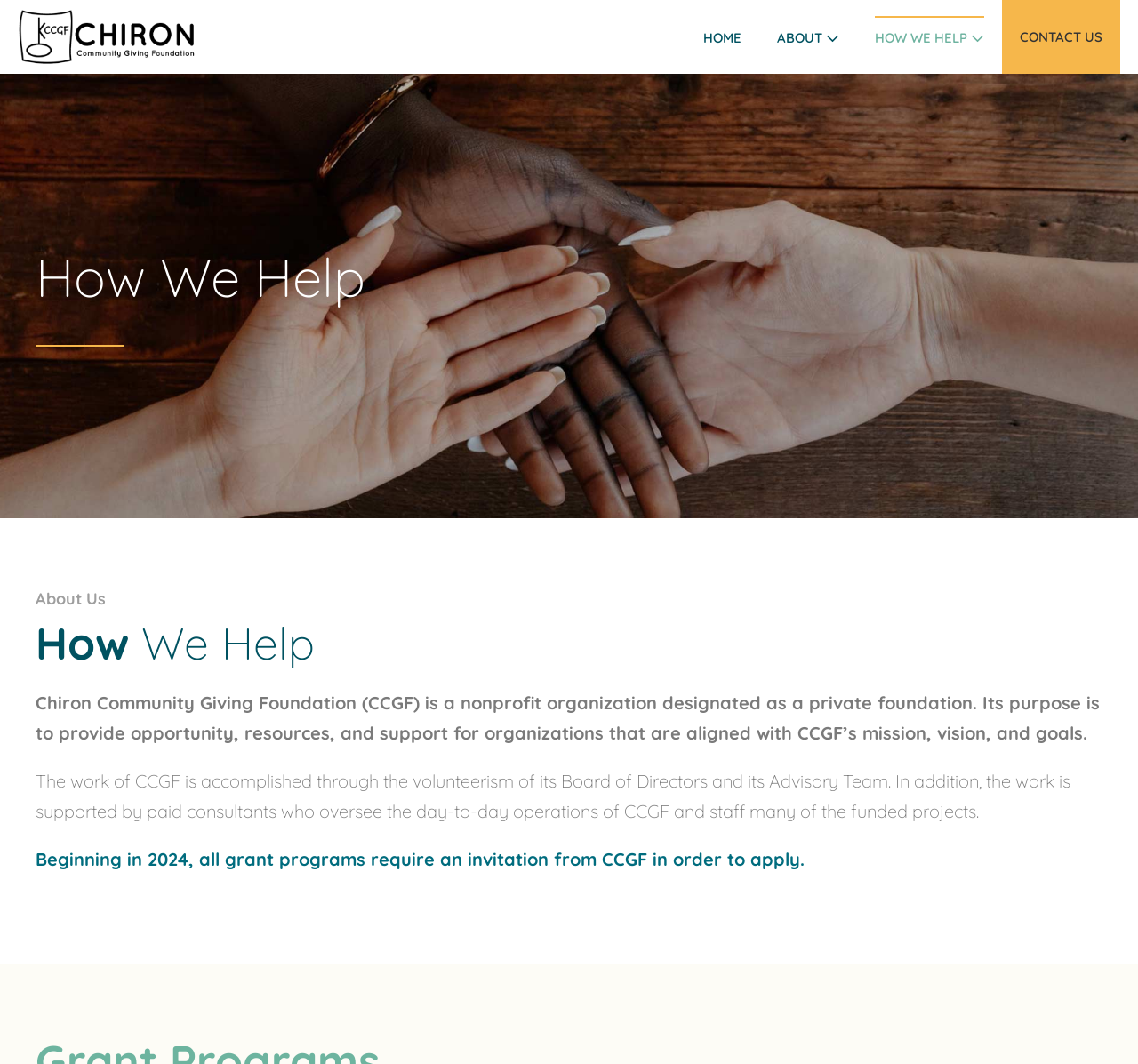Who accomplishes the work of CCGF?
Using the image, provide a detailed and thorough answer to the question.

Based on the webpage content, specifically the StaticText element with the text 'The work of CCGF is accomplished through the volunteerism of its Board of Directors and its Advisory Team.', we can determine that the work of CCGF is accomplished by the Board of Directors and Advisory Team.